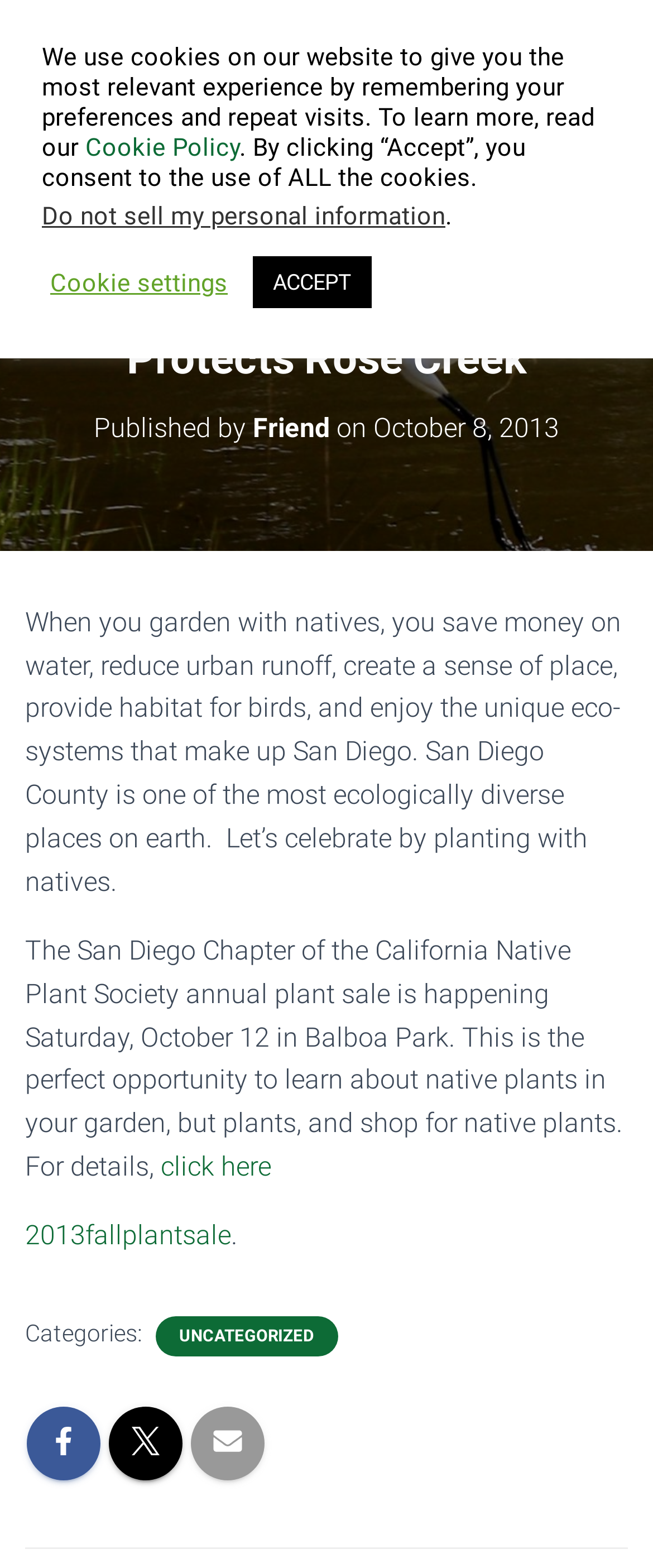Provide the text content of the webpage's main heading.

Gardening with Natives Protects Rose Creek